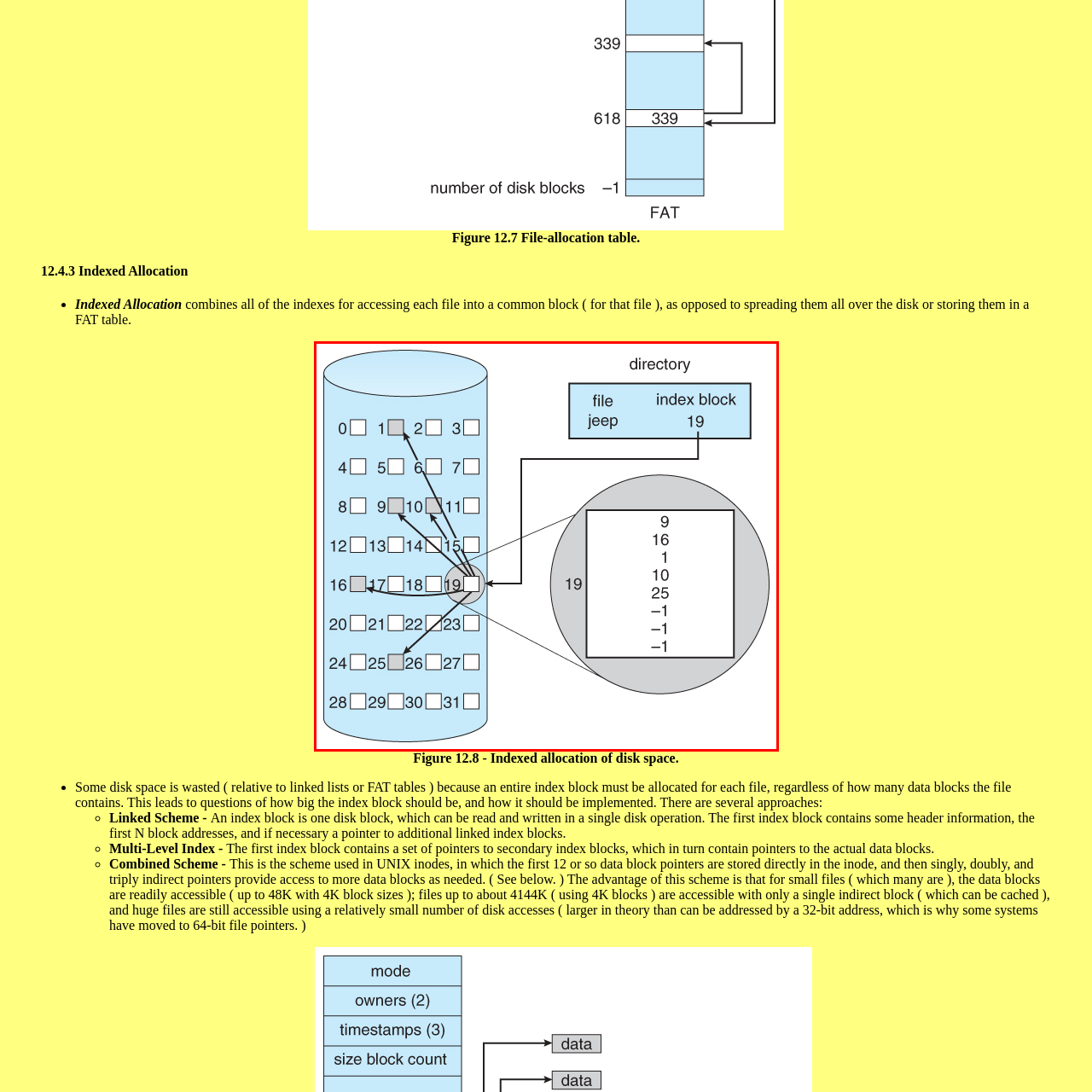Offer an in-depth description of the image encased within the red bounding lines.

The image illustrates the concept of indexed allocation in file systems, specifically highlighting how a file's data is organized and accessed. On the left, a visual representation of a disk shows numbered blocks that can hold file data. The directory at the top indicates a file named "jeep," which corresponds to an index block numbered 19.

The central focus is on the index block, depicted as a large, shaded rectangle that contains pointers to various data blocks. It displays values like 9, 16, 1, 10, and 25, alongside a placeholder (-1) indicating unused slots. This structure illustrates how indexed allocation enables direct access to specific data blocks by storing multiple pointers within a single index block, thereby optimizing disk usage.

Arrows connect the blocks on the disk to the index block, demonstrating the relationship between the directory entry and the allocated data. The visual aid succinctly encapsulates the advantages of indexed allocation, including efficient data retrieval and the organization of file structures, while also highlighting potential inefficiencies, such as the allocation of an entire index block for files, regardless of size.